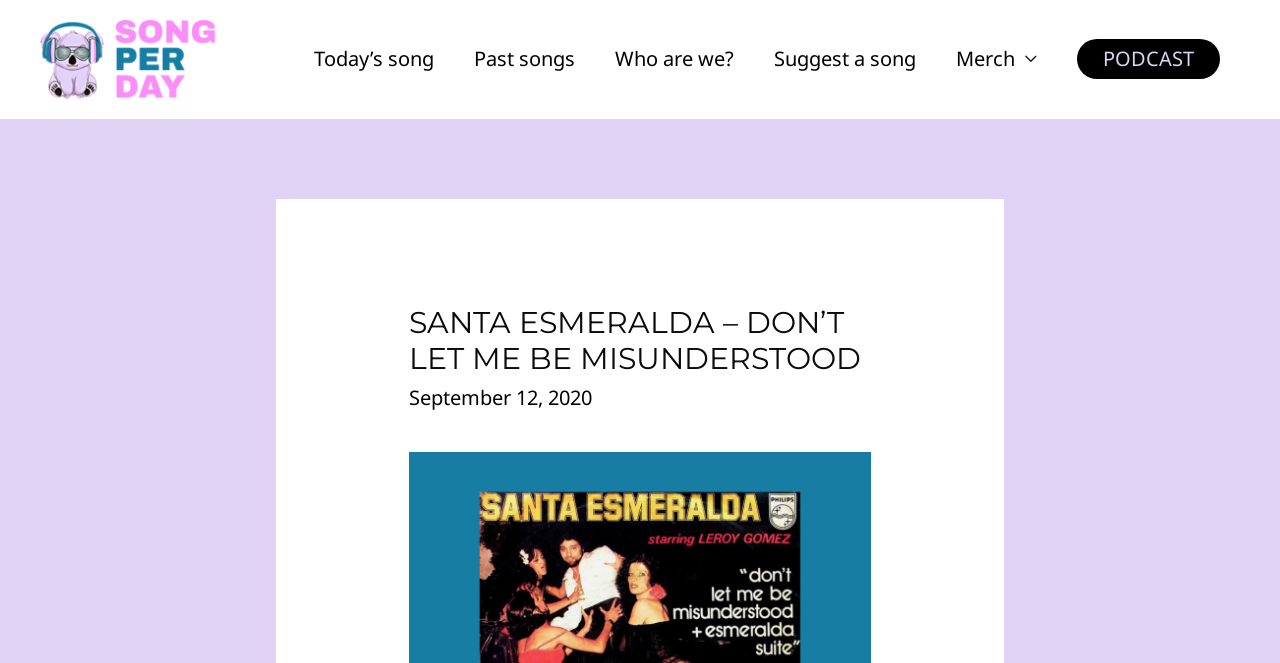Respond with a single word or phrase to the following question:
How many navigation links are available on this page?

6